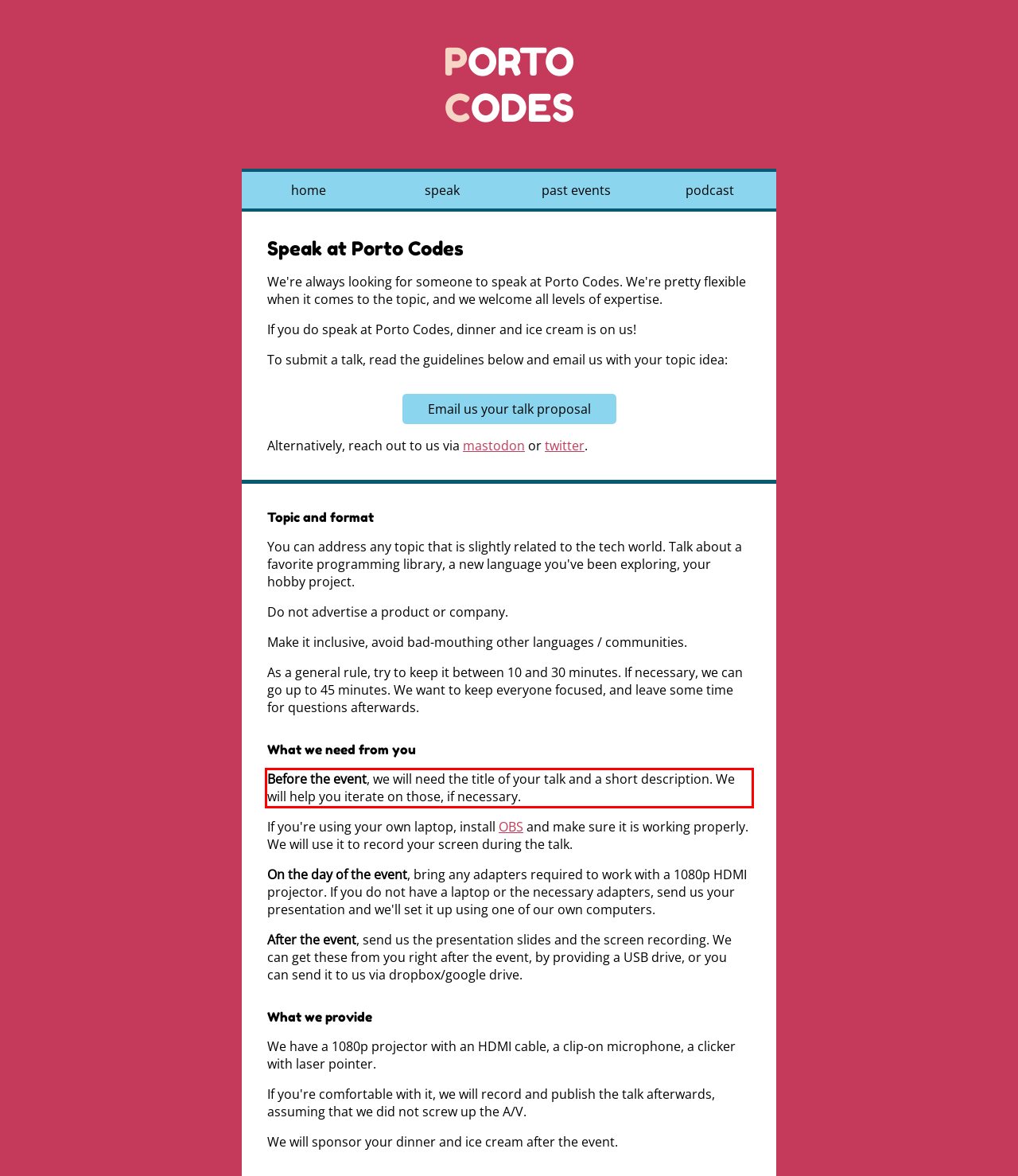Within the provided webpage screenshot, find the red rectangle bounding box and perform OCR to obtain the text content.

Before the event, we will need the title of your talk and a short description. We will help you iterate on those, if necessary.